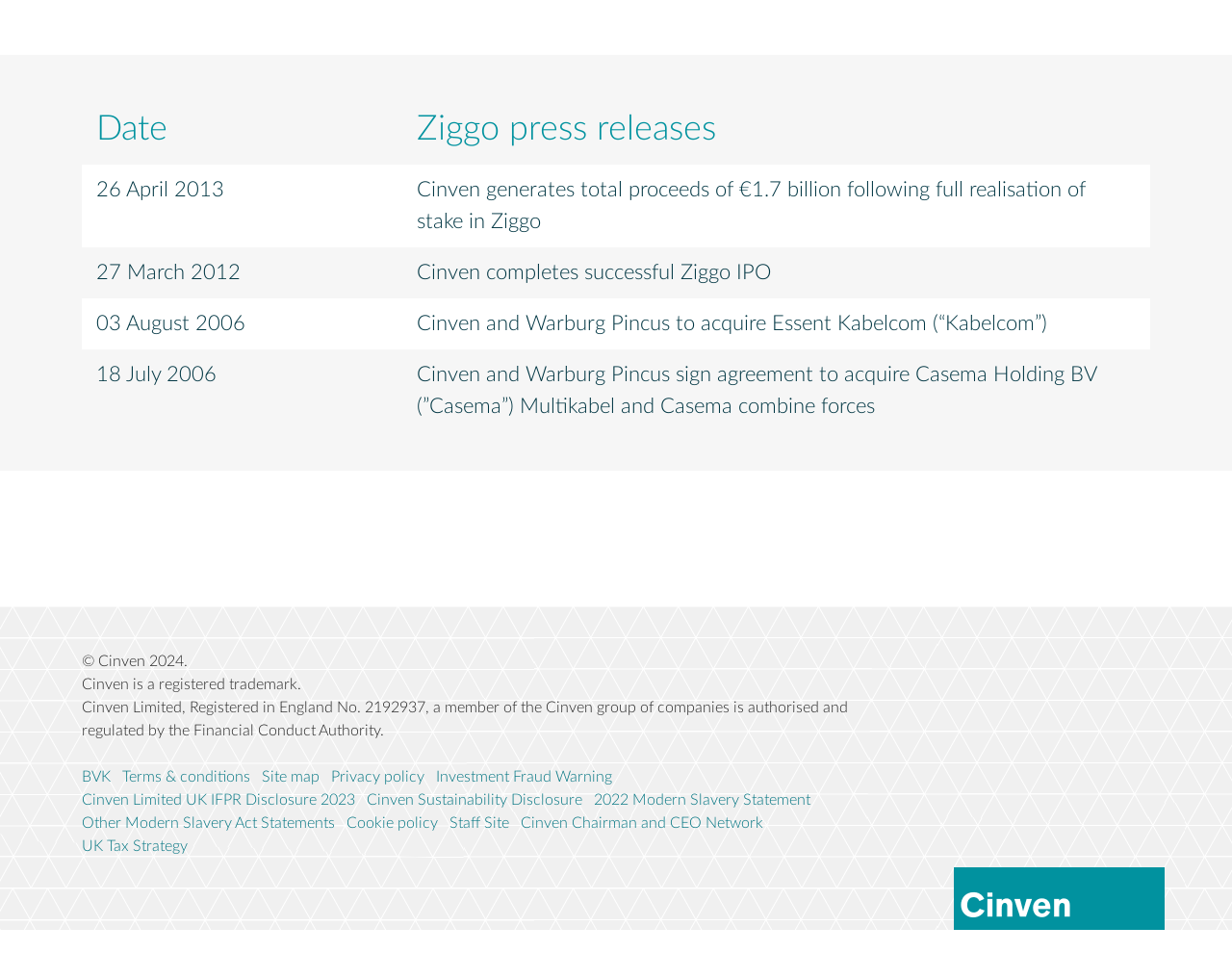Please identify the coordinates of the bounding box for the clickable region that will accomplish this instruction: "Go to the Cinven homepage".

[0.774, 0.887, 0.945, 0.951]